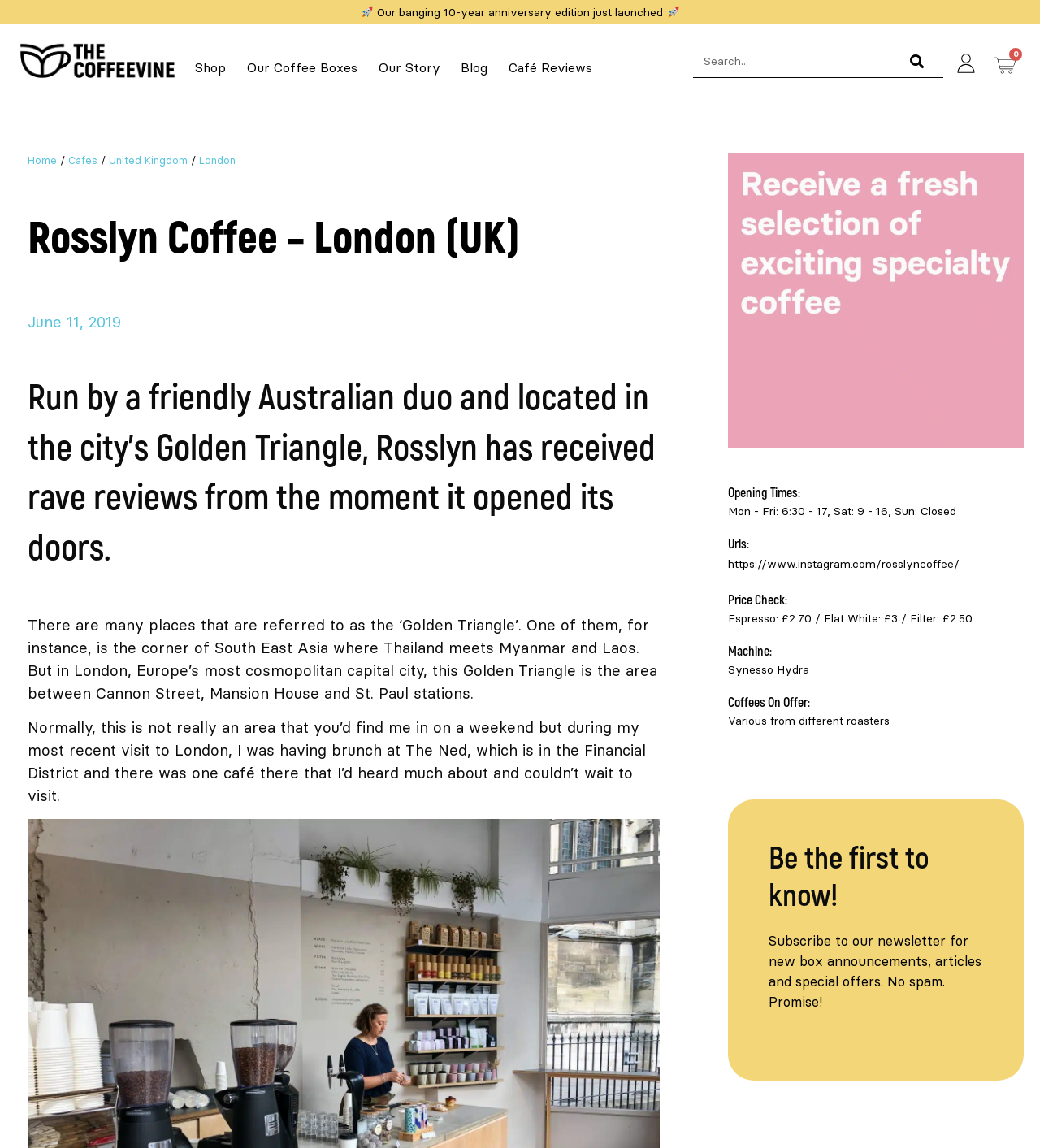Please identify the bounding box coordinates of the clickable element to fulfill the following instruction: "Search for something". The coordinates should be four float numbers between 0 and 1, i.e., [left, top, right, bottom].

[0.666, 0.04, 0.907, 0.068]